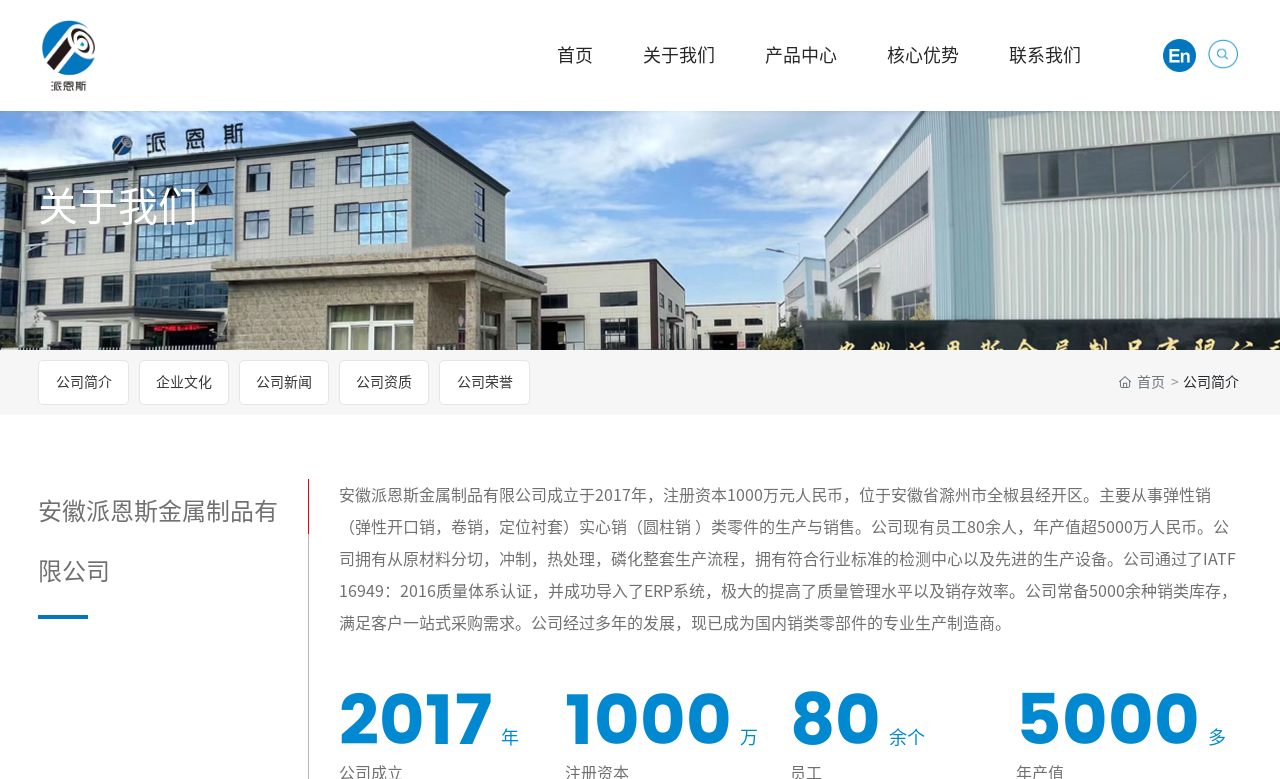Please analyze the image and give a detailed answer to the question:
What is the company name?

The company name is located at the top of the webpage, both in the link and image elements, and is also mentioned in the company introduction section.